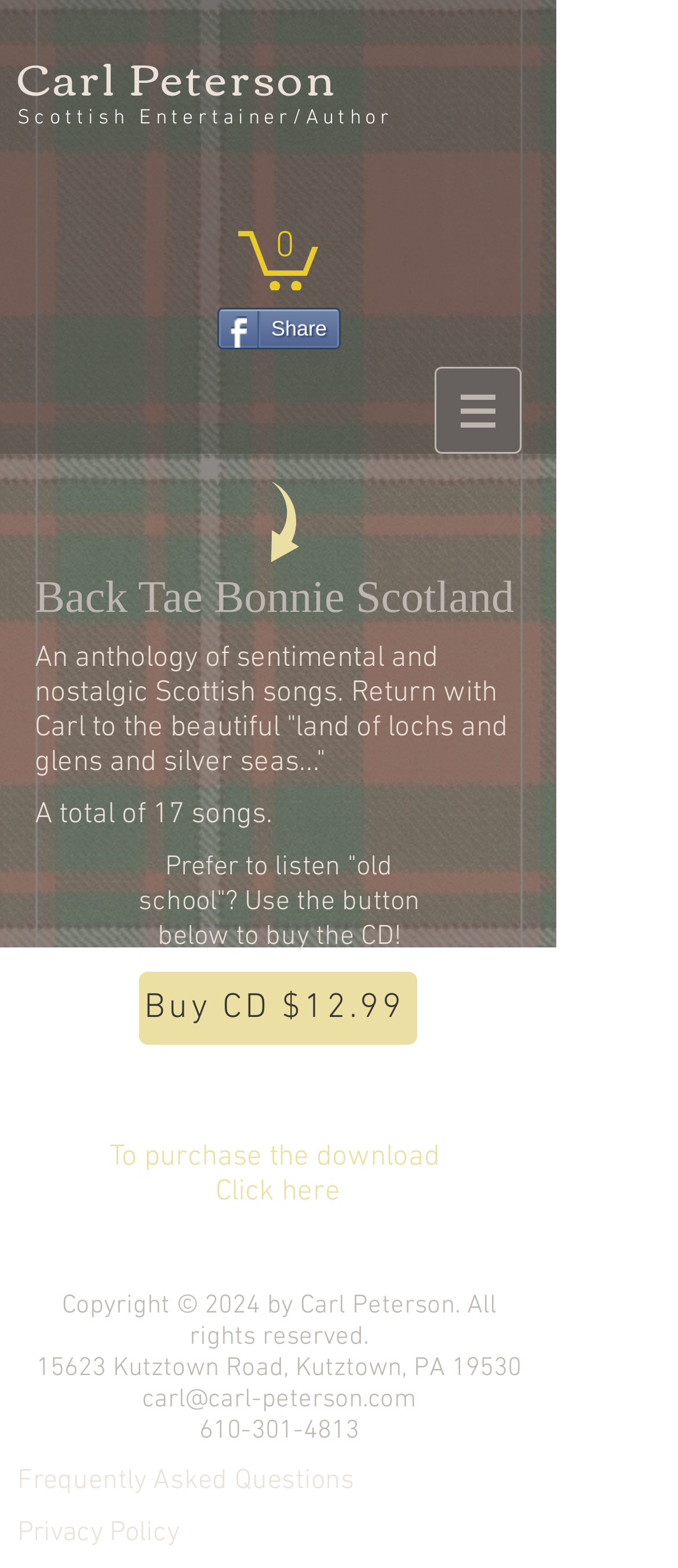What is the price of the CD?
Provide a thorough and detailed answer to the question.

The answer can be found by looking at the link element 'Buy CD $12.99' which provides the price of the CD.